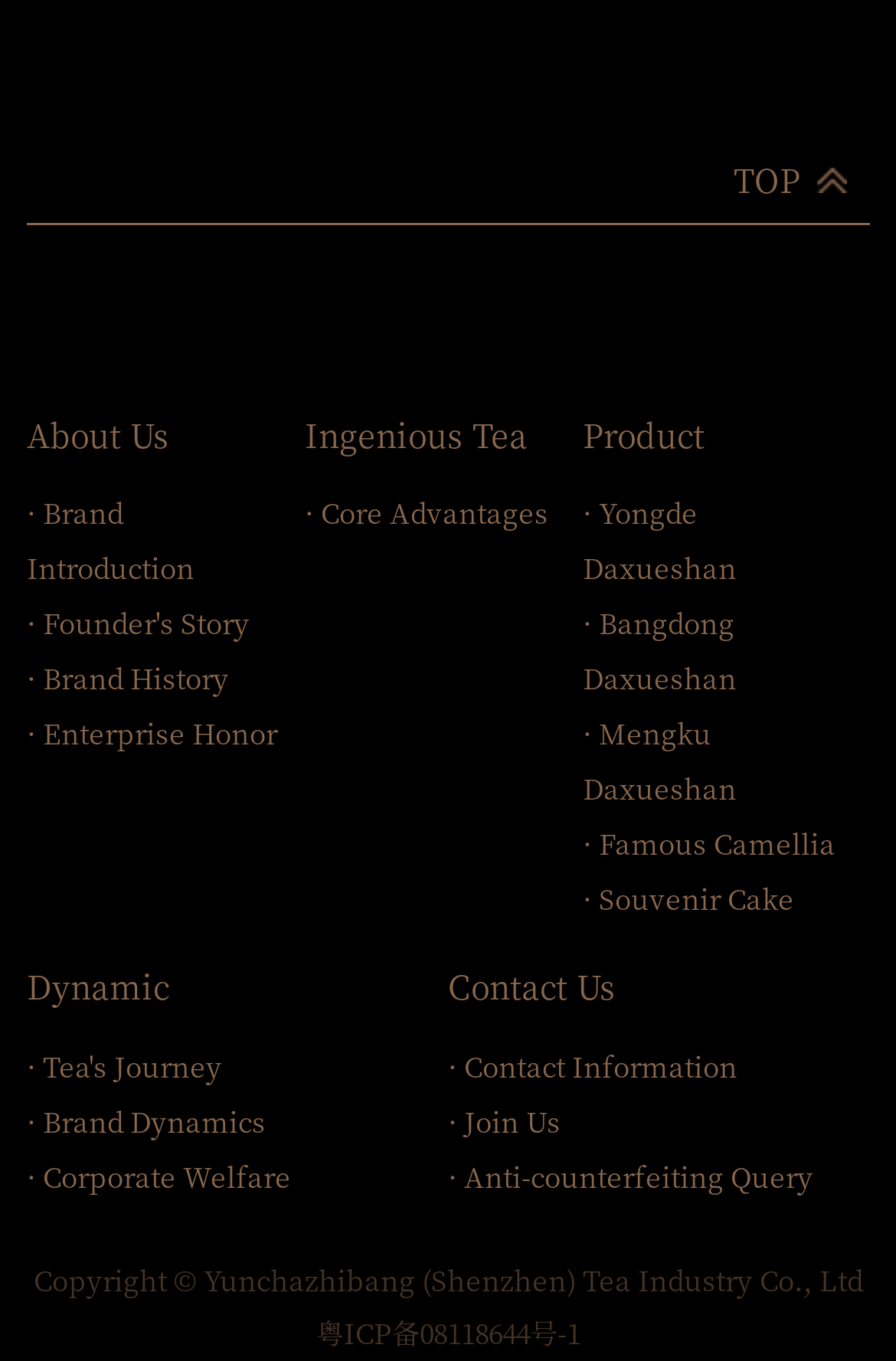Show the bounding box coordinates of the region that should be clicked to follow the instruction: "Click the email link."

None